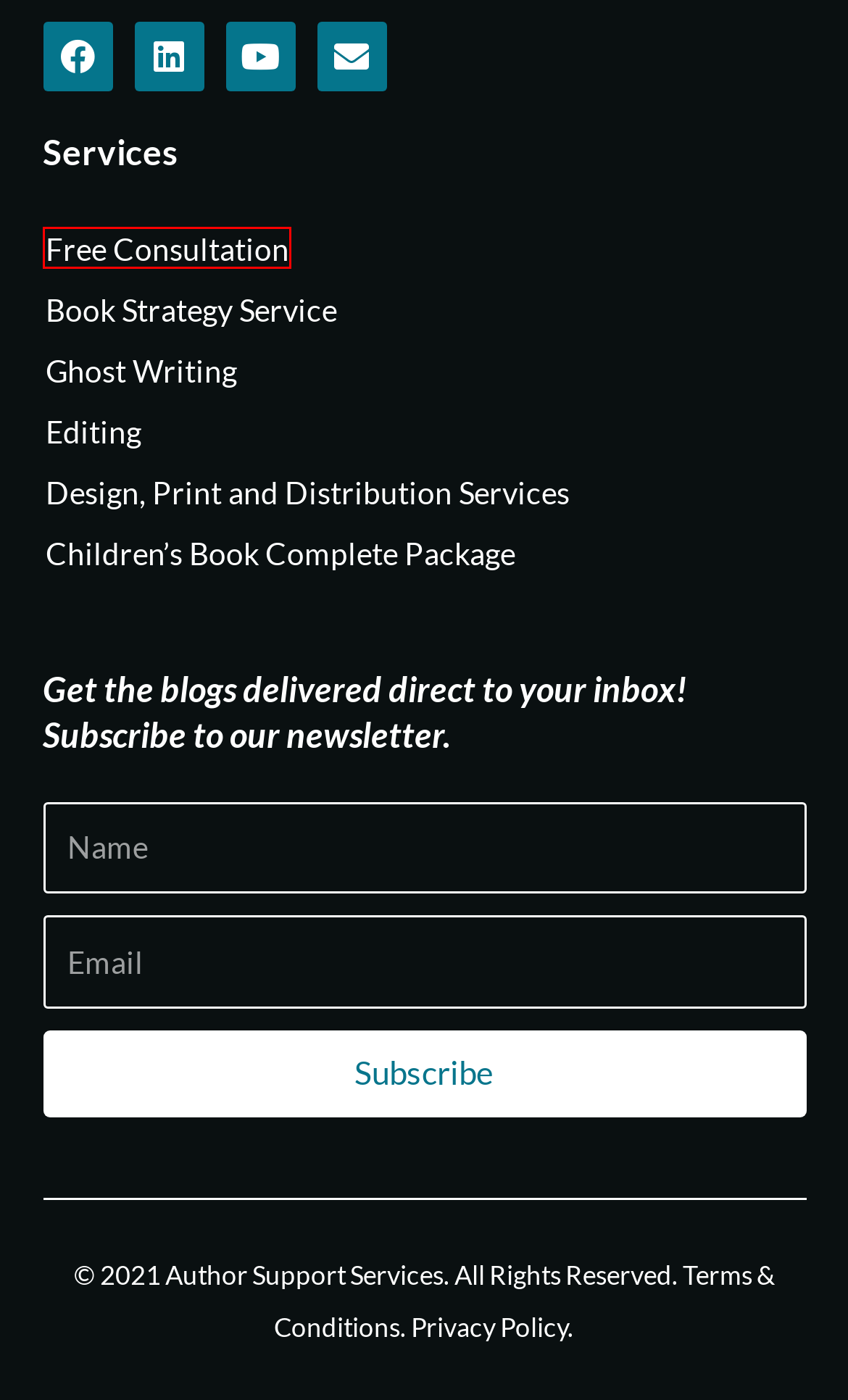Observe the webpage screenshot and focus on the red bounding box surrounding a UI element. Choose the most appropriate webpage description that corresponds to the new webpage after clicking the element in the bounding box. Here are the candidates:
A. Terms & Conditions - Author Support Services
B. Childrens Book Complete Package - Author Support Services
C. Editing - Author Support Services
D. Privacy Policy - Author Support Services
E. Design, Print and Distribution Services​ - Author Support Services
F. Free Consultation - Author Support Services
G. Book Strategy Service - Author Support Services
H. Ghost Writing - Author Support Services

F